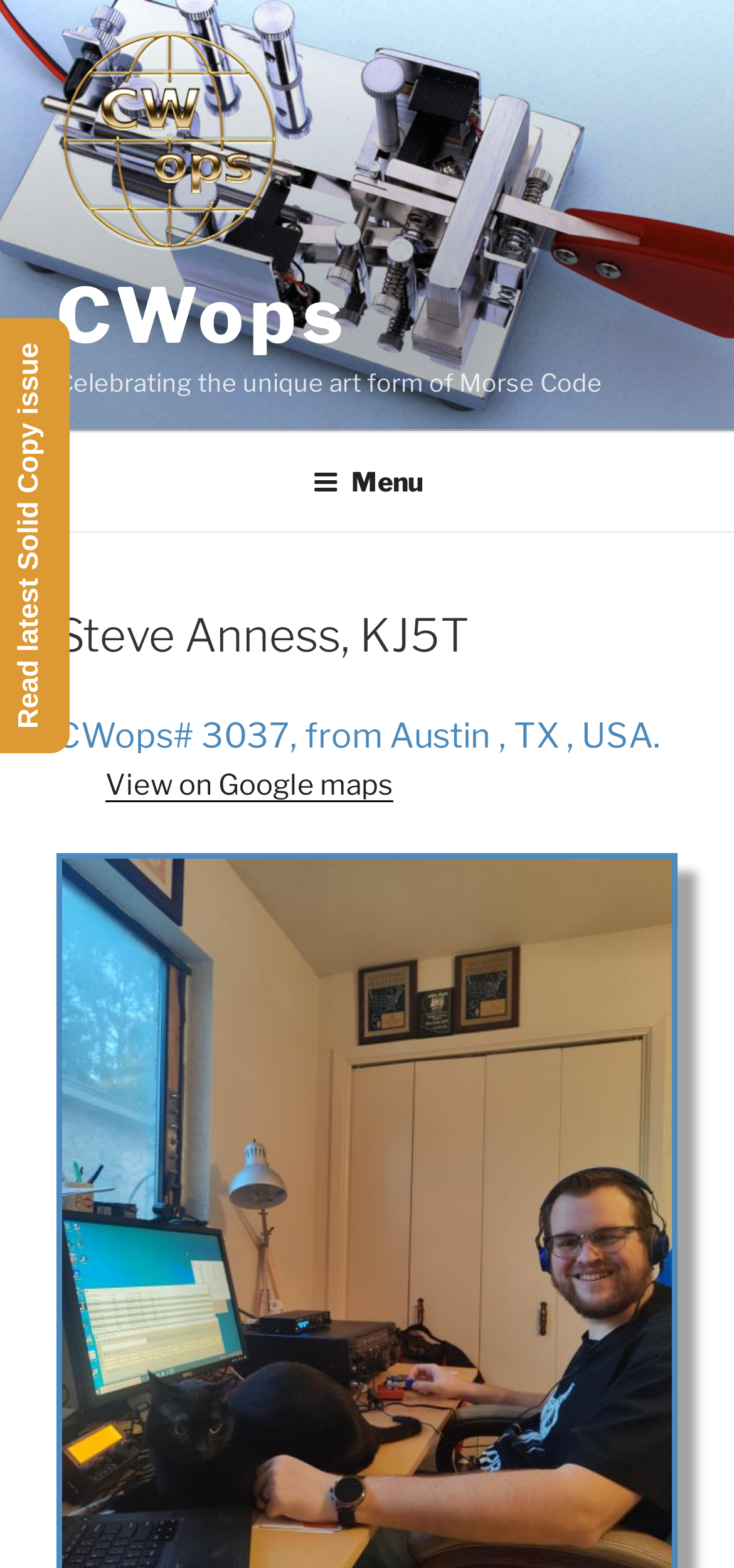What is the name of the person on this webpage?
Give a one-word or short phrase answer based on the image.

Steve Anness